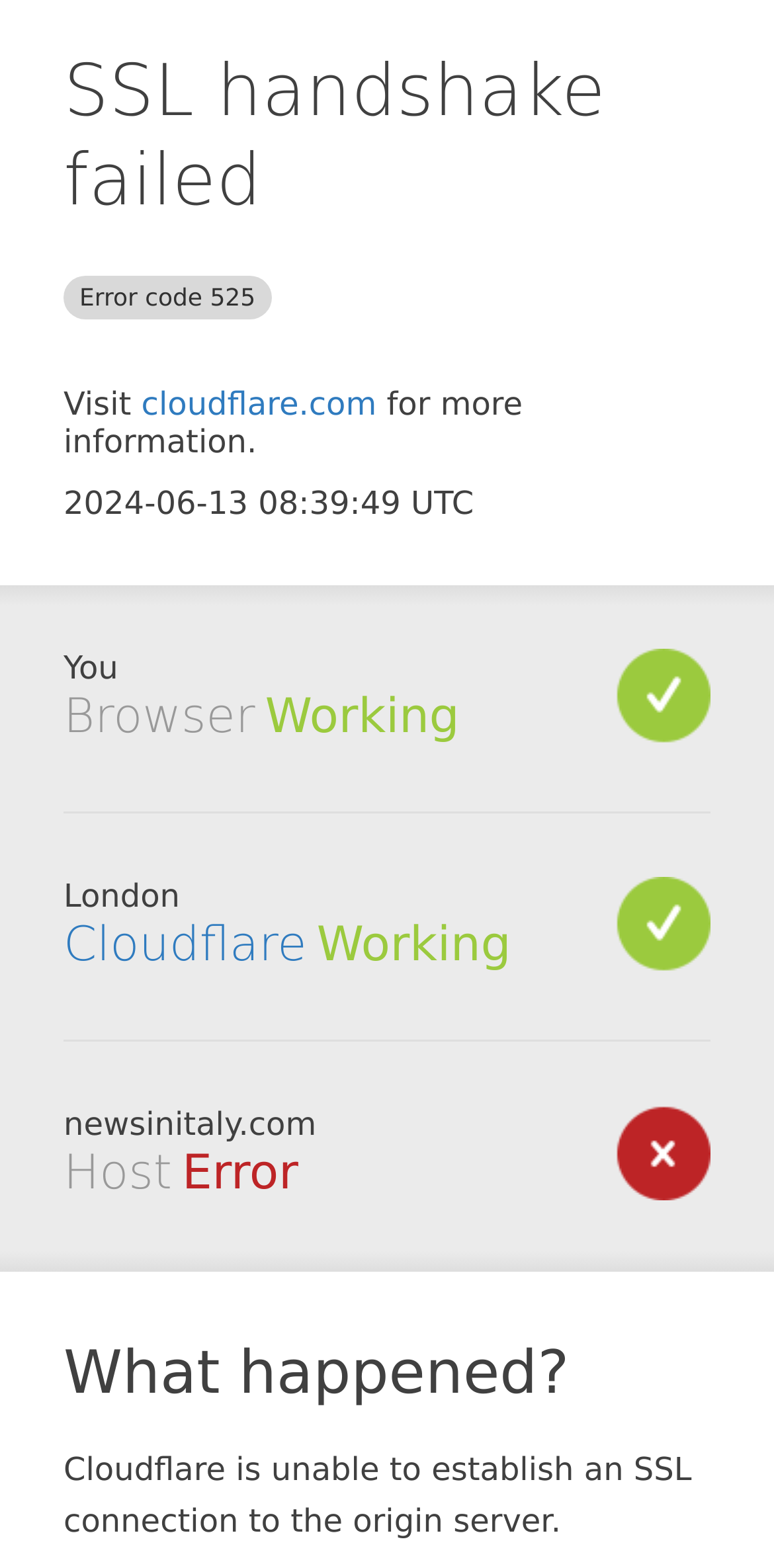Using the element description: "Cloudflare", determine the bounding box coordinates. The coordinates should be in the format [left, top, right, bottom], with values between 0 and 1.

[0.082, 0.585, 0.396, 0.62]